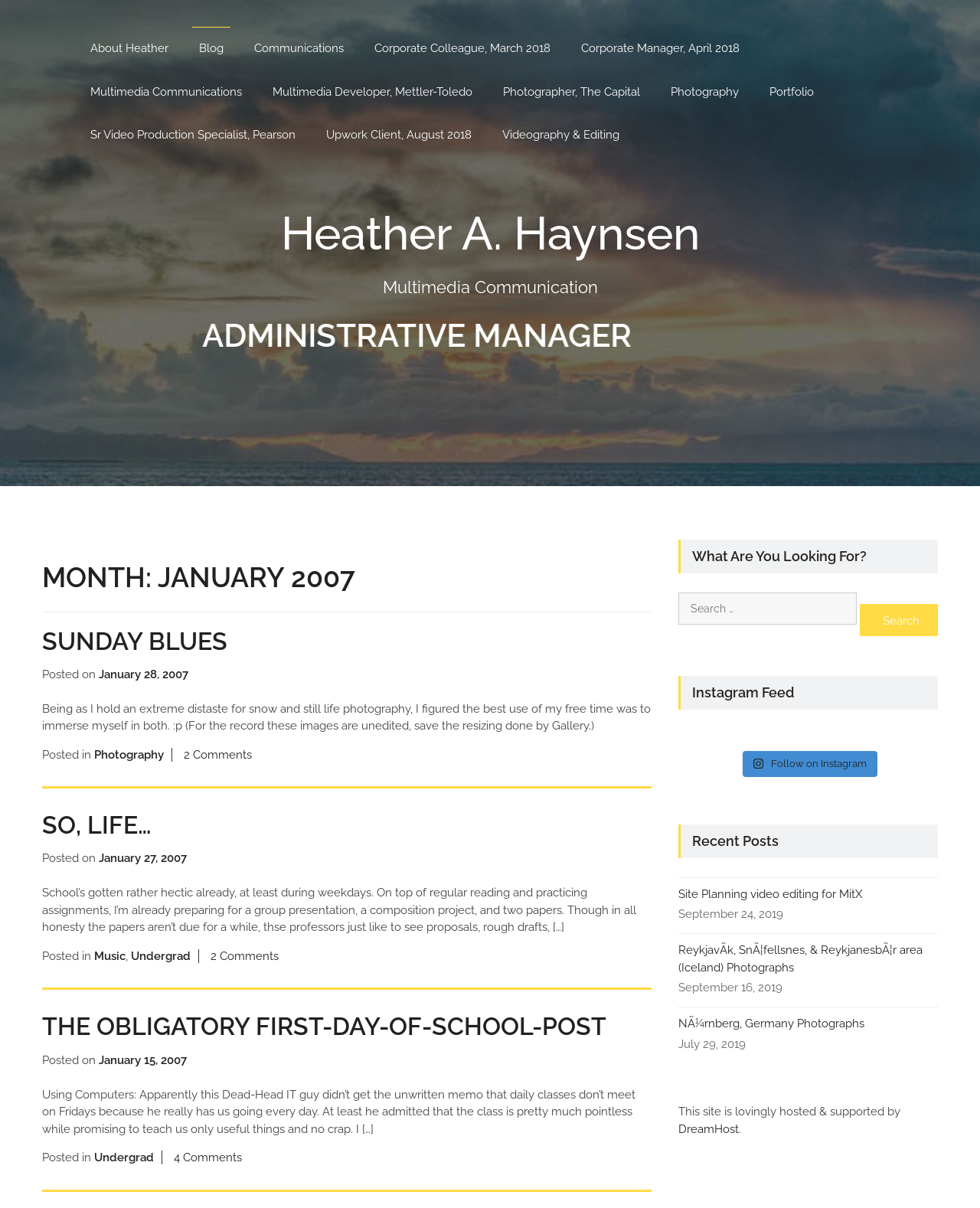What is the date of the post titled 'THE OBLIGATORY FIRST-DAY-OF-SCHOOL-POST'?
Please provide a single word or phrase as your answer based on the screenshot.

January 15, 2007